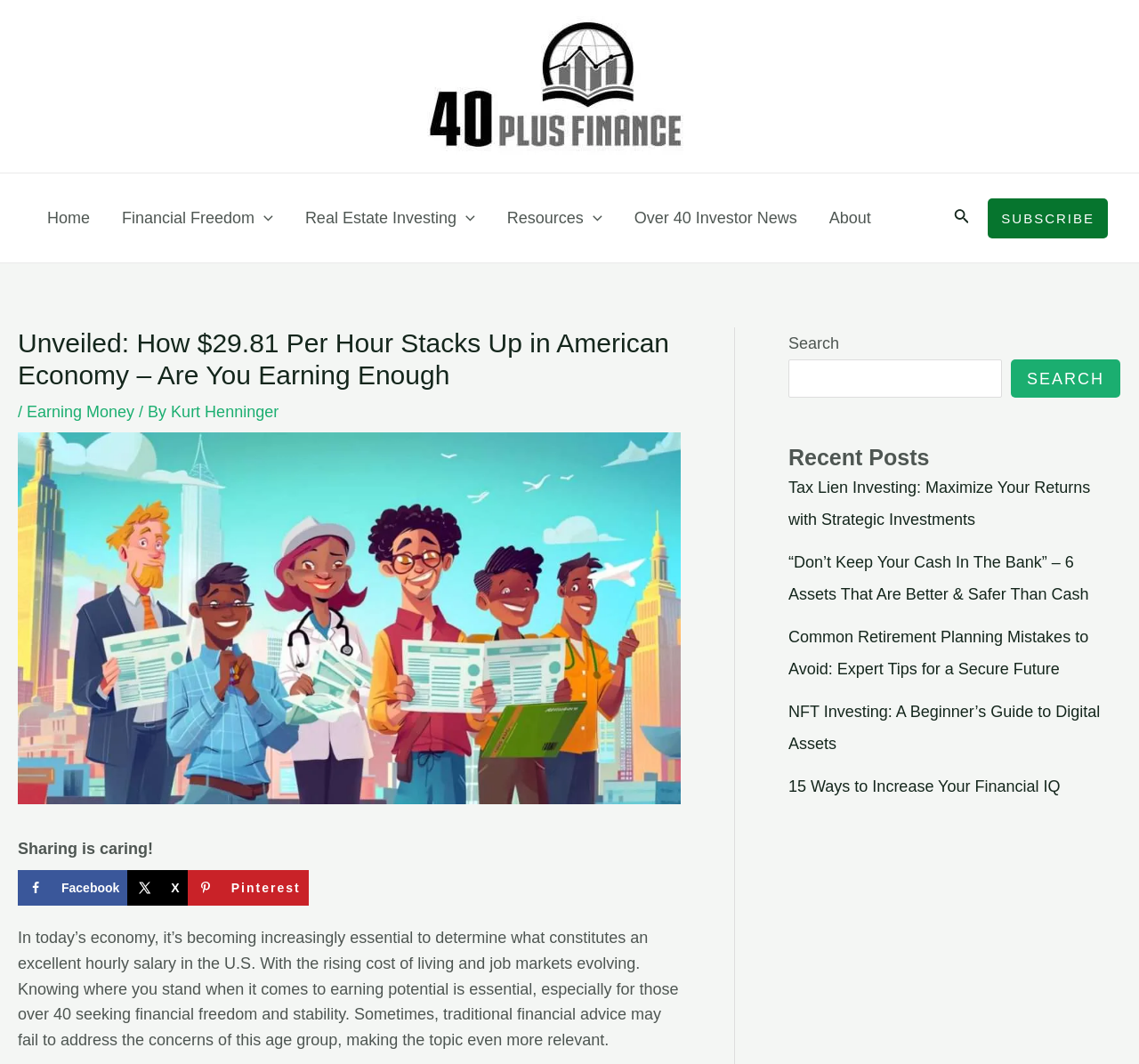What is the name of the website?
Using the visual information, answer the question in a single word or phrase.

40 Plus Finance